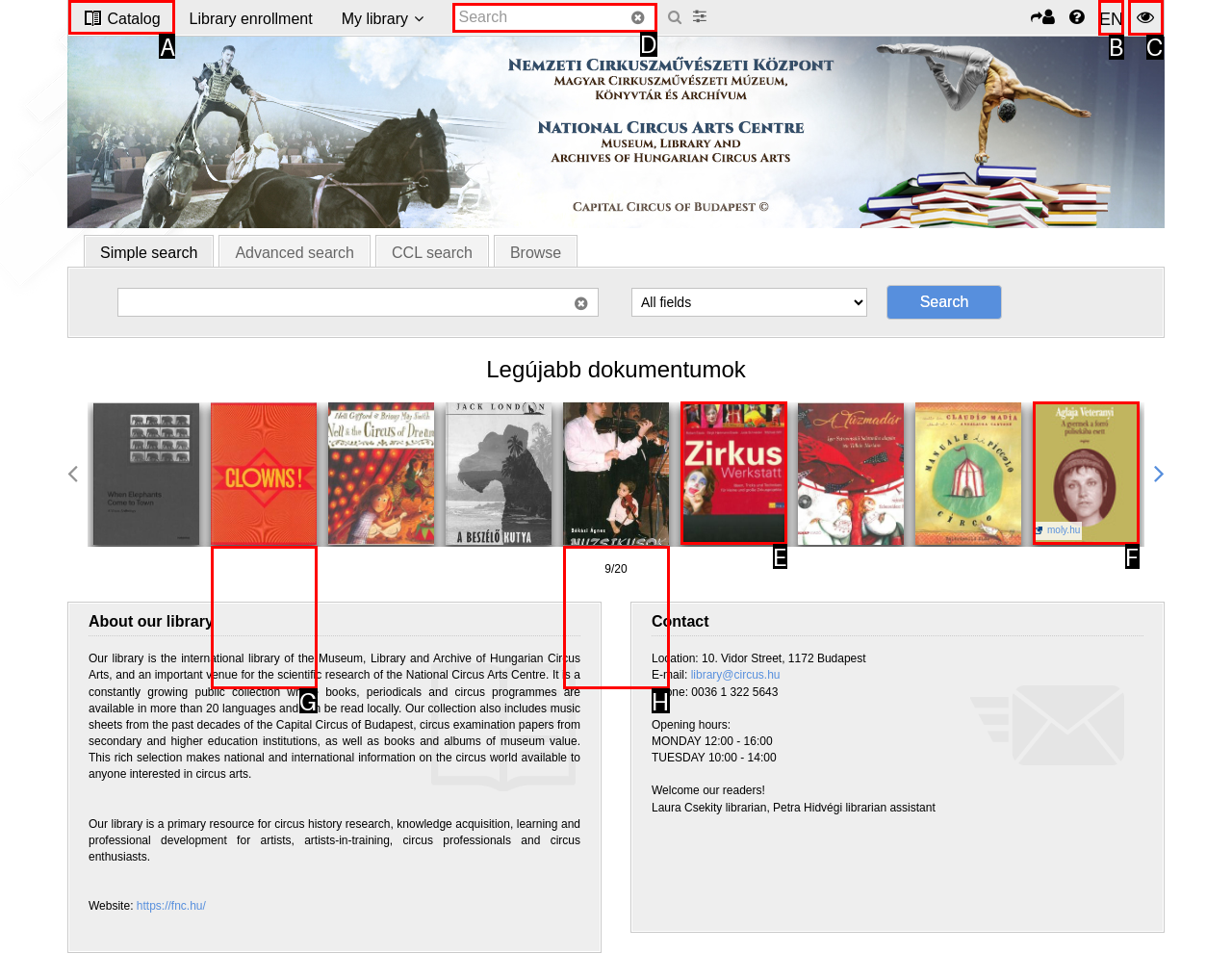Point out which UI element to click to complete this task: Click on the 'Catalog' link
Answer with the letter corresponding to the right option from the available choices.

A